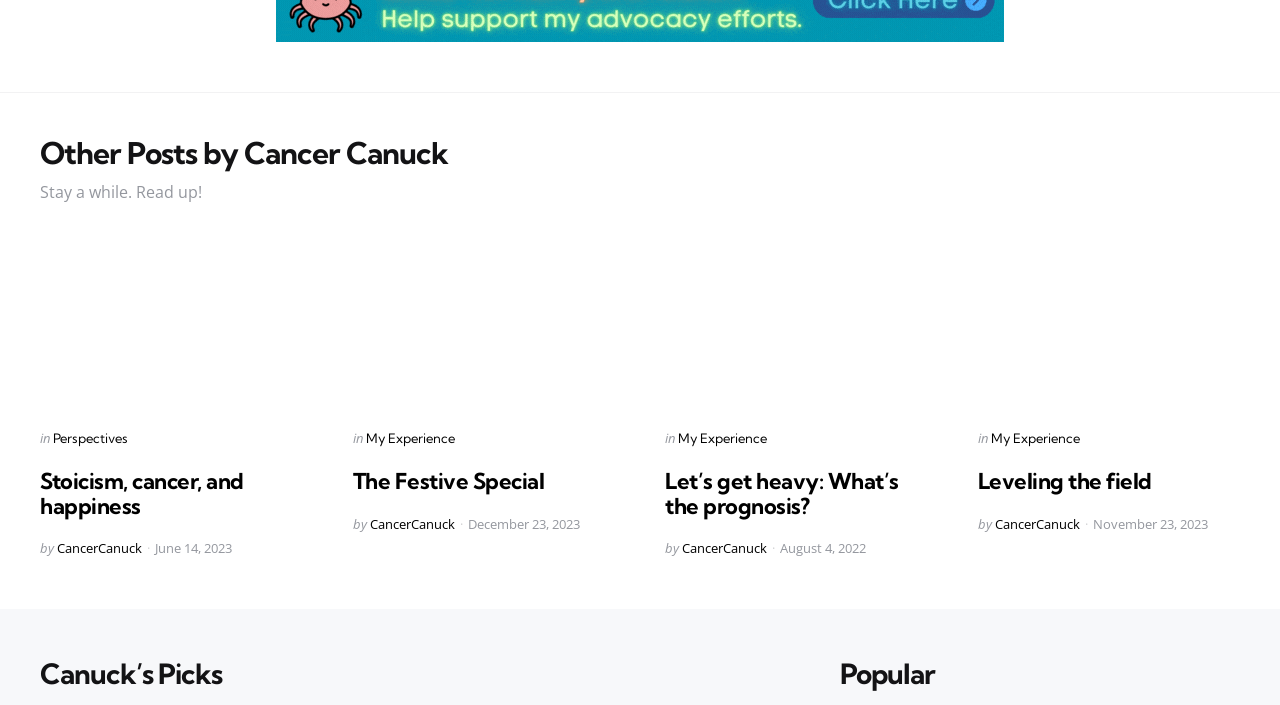Indicate the bounding box coordinates of the element that needs to be clicked to satisfy the following instruction: "View the popular posts". The coordinates should be four float numbers between 0 and 1, i.e., [left, top, right, bottom].

[0.656, 0.934, 0.969, 0.978]